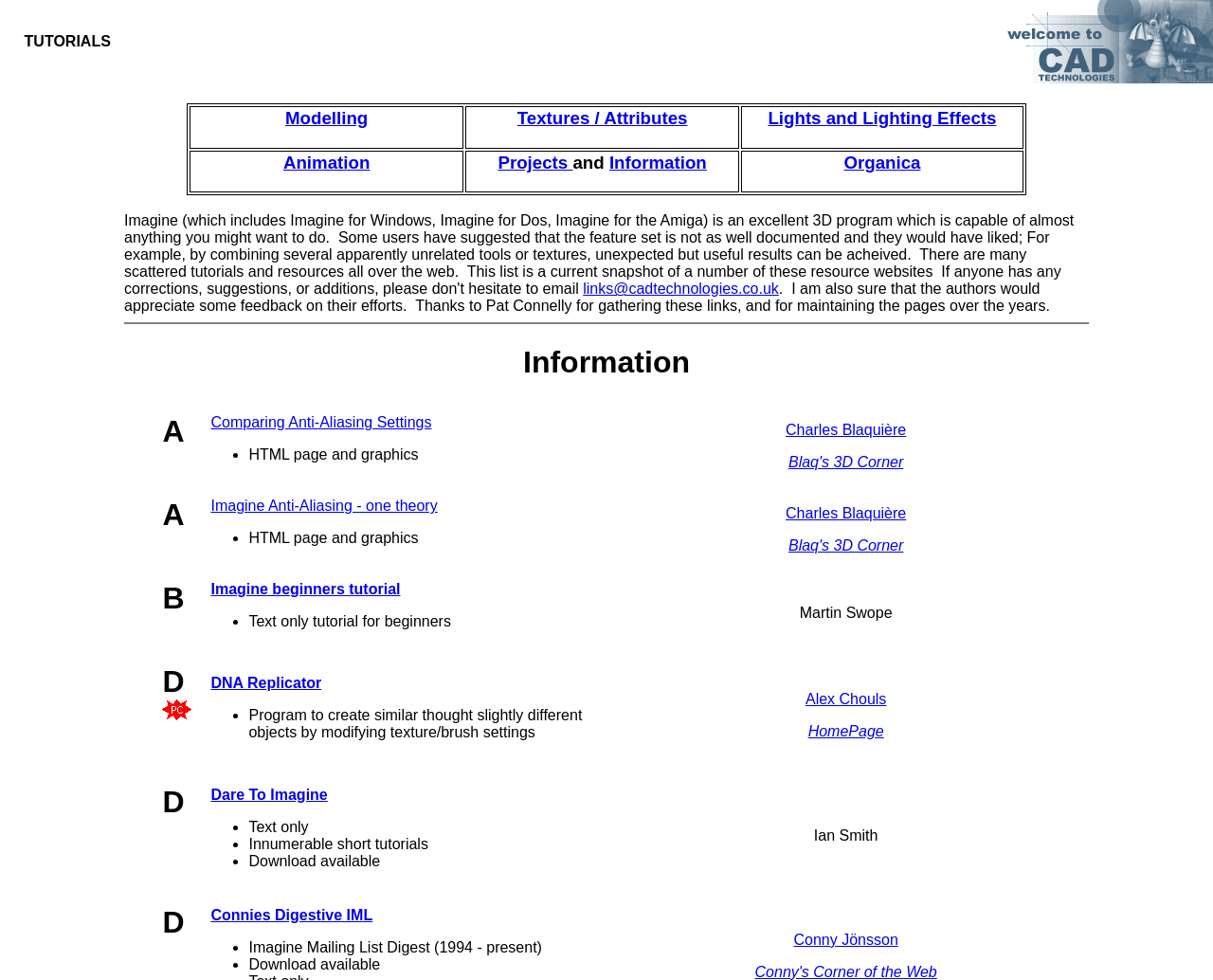How many links are in the last table cell?
Answer the question with a single word or phrase derived from the image.

2